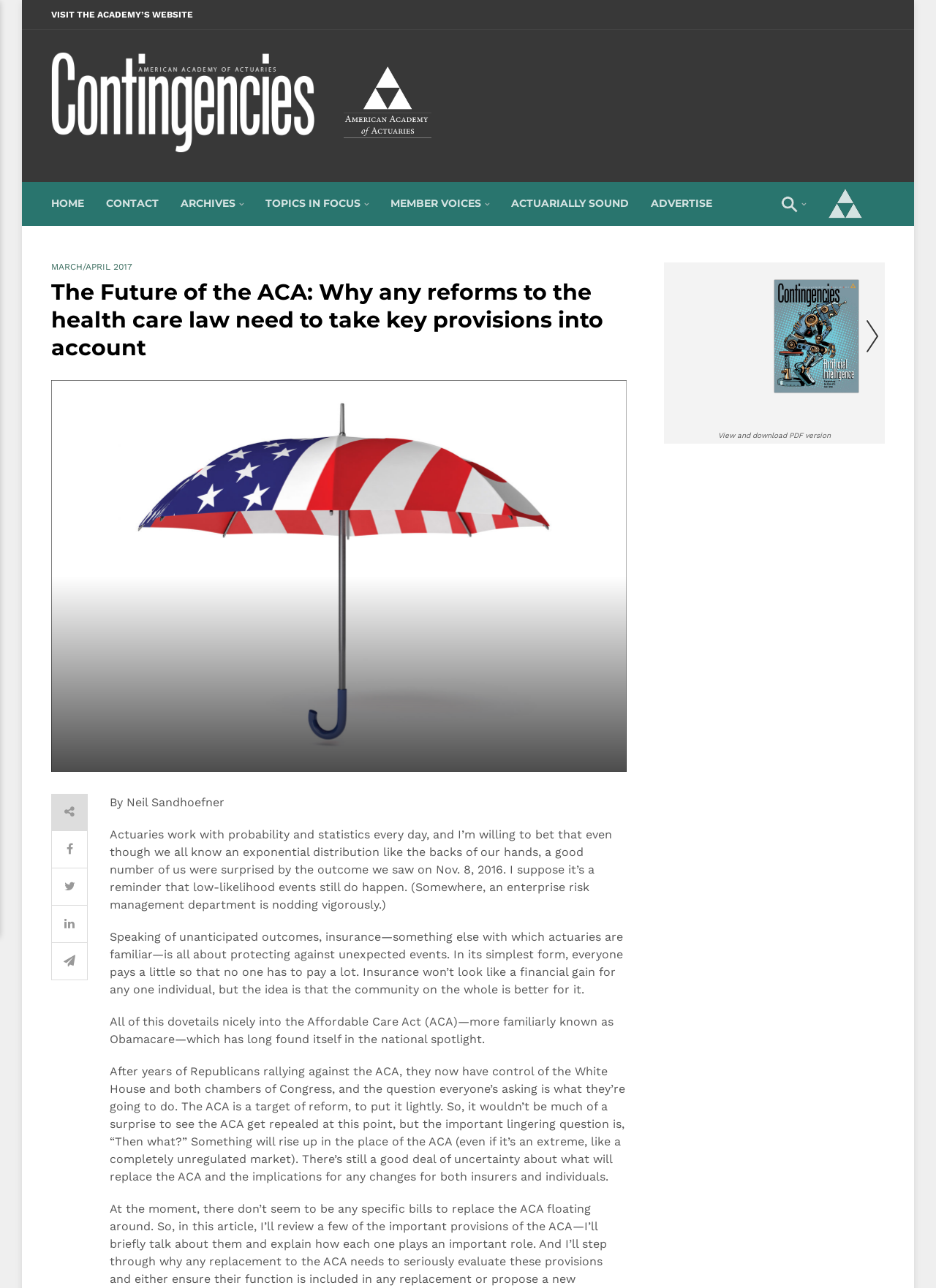Determine the bounding box coordinates for the area you should click to complete the following instruction: "Read more about the company".

None